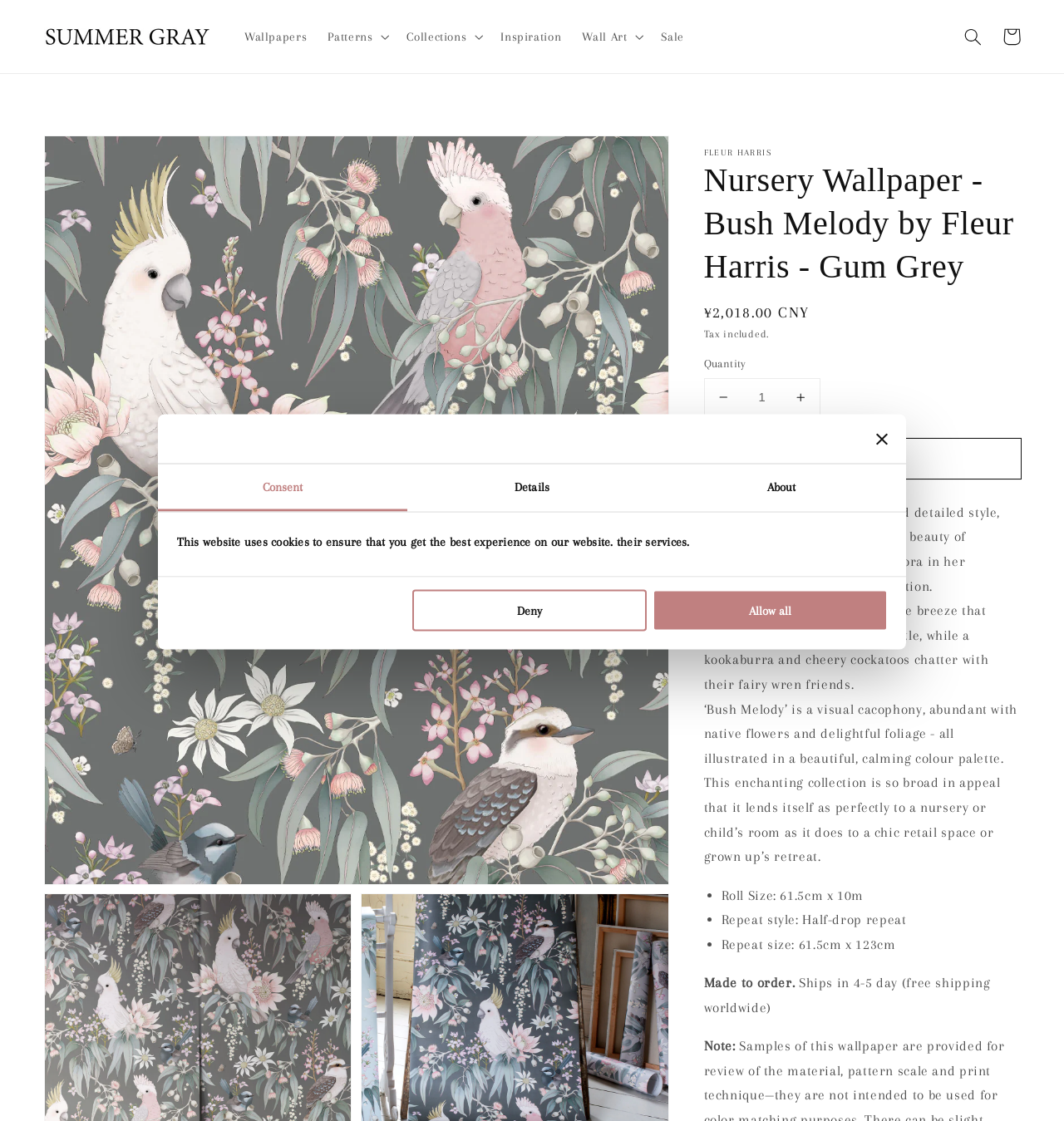Offer an extensive depiction of the webpage and its key elements.

This webpage is about a nursery wallpaper called "Bush Melody" by Fleur Harris, with a Gum Grey color scheme. At the top, there is a cookie consent banner with a "Close" button and three tabs: "Consent", "Details", and "About". Below the banner, there are several navigation links, including "Summer Gray", "Wallpapers", "Inspiration", "Sale", and "Cart".

The main content of the page is divided into sections. The first section displays the product name, "Nursery Wallpaper - Bush Melody by Fleur Harris - Gum Grey", in a large font. Below it, there is a brief description of the product, followed by the regular price, ¥2,018.00 CNY, and a note that tax is included.

The next section allows users to adjust the quantity of the product and add it to their cart. There are buttons to decrease and increase the quantity, as well as a spin button to enter a specific quantity.

Below the quantity section, there is a detailed product description, which explains the design and features of the wallpaper. The description is divided into three paragraphs, with the first paragraph introducing the design, the second paragraph describing the illustrations, and the third paragraph highlighting the appeal of the collection.

The final section displays product details, including the roll size, repeat style, and repeat size, in a list format. There is also a note that the product is made to order and ships in 4-5 days with free shipping worldwide.